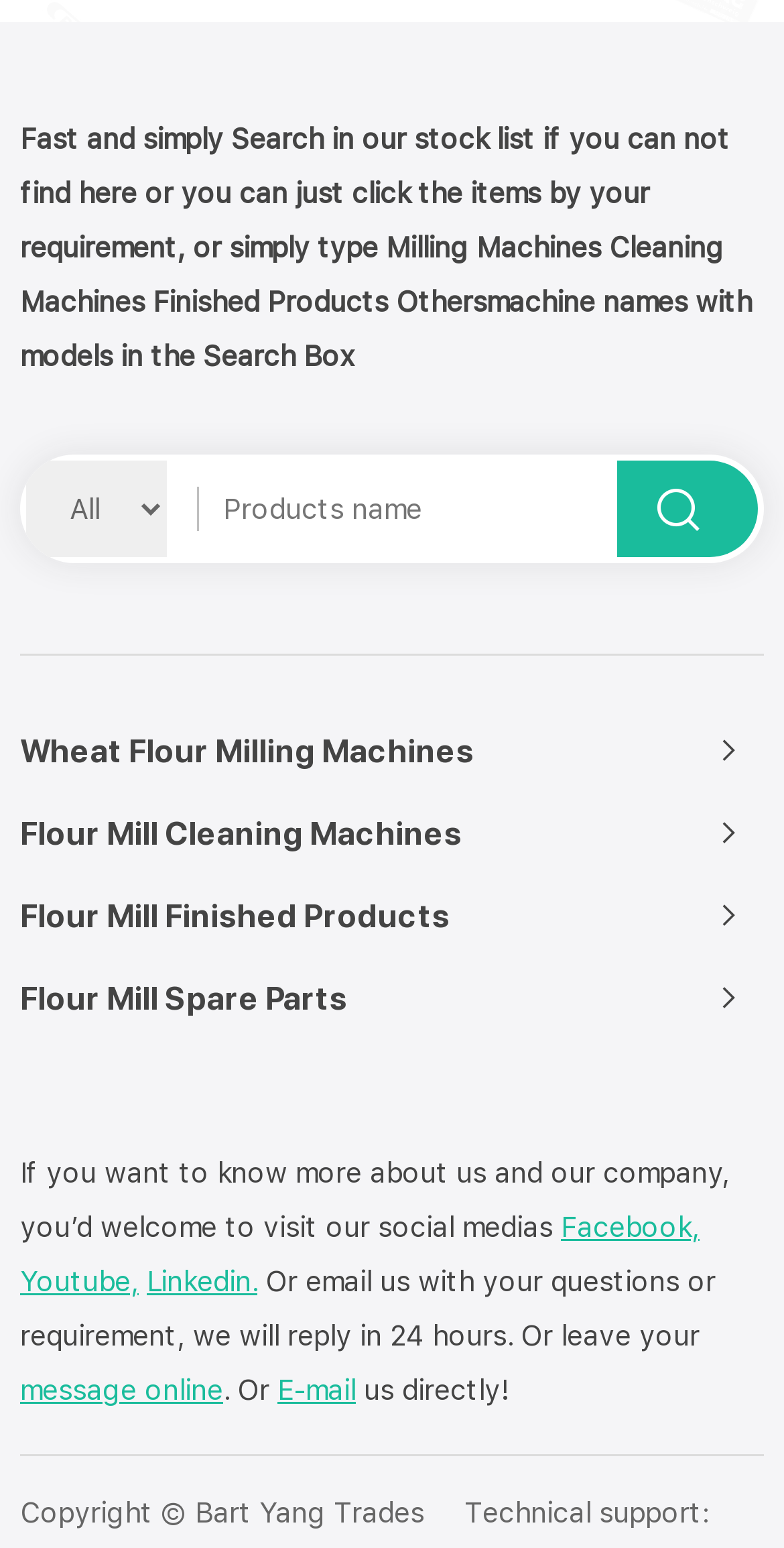Give a one-word or short-phrase answer to the following question: 
Who provides technical support?

Bart Yang Trades